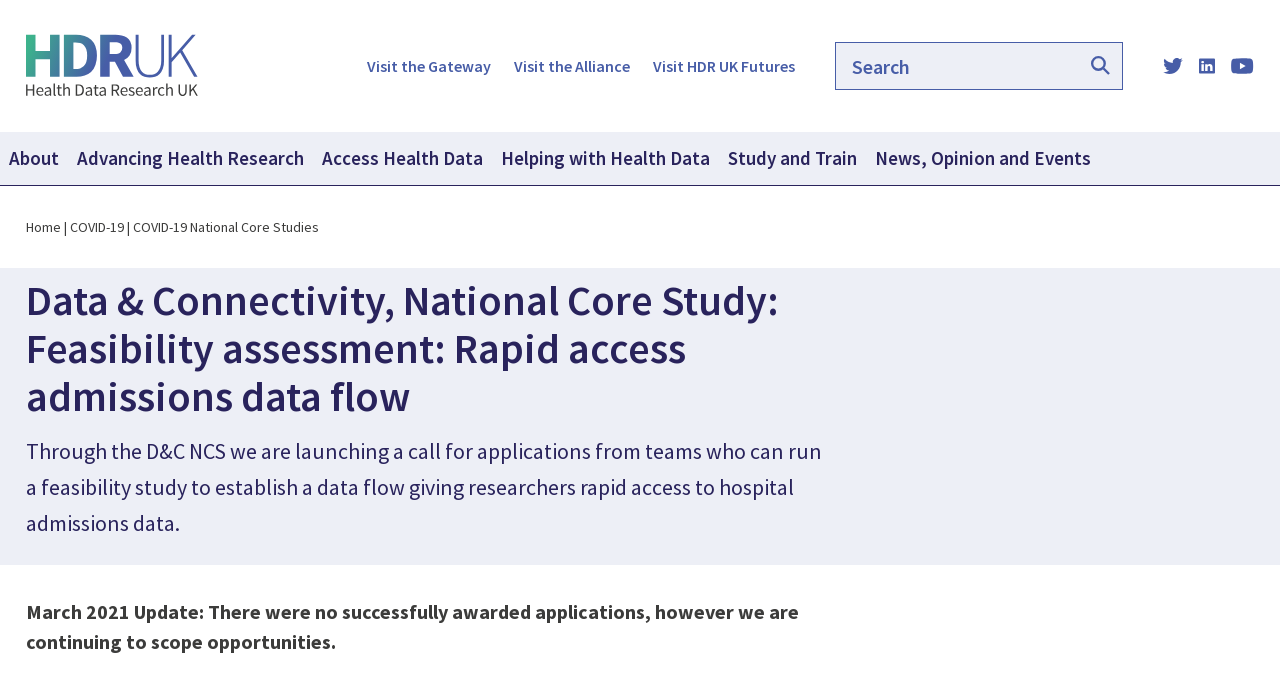Consider the image and give a detailed and elaborate answer to the question: 
Is there an update mentioned on the webpage?

I found a static text on the webpage that mentions 'March 2021 Update: There were no successfully awarded applications, however we are continuing to scope opportunities.' This suggests that there is an update mentioned on the webpage.